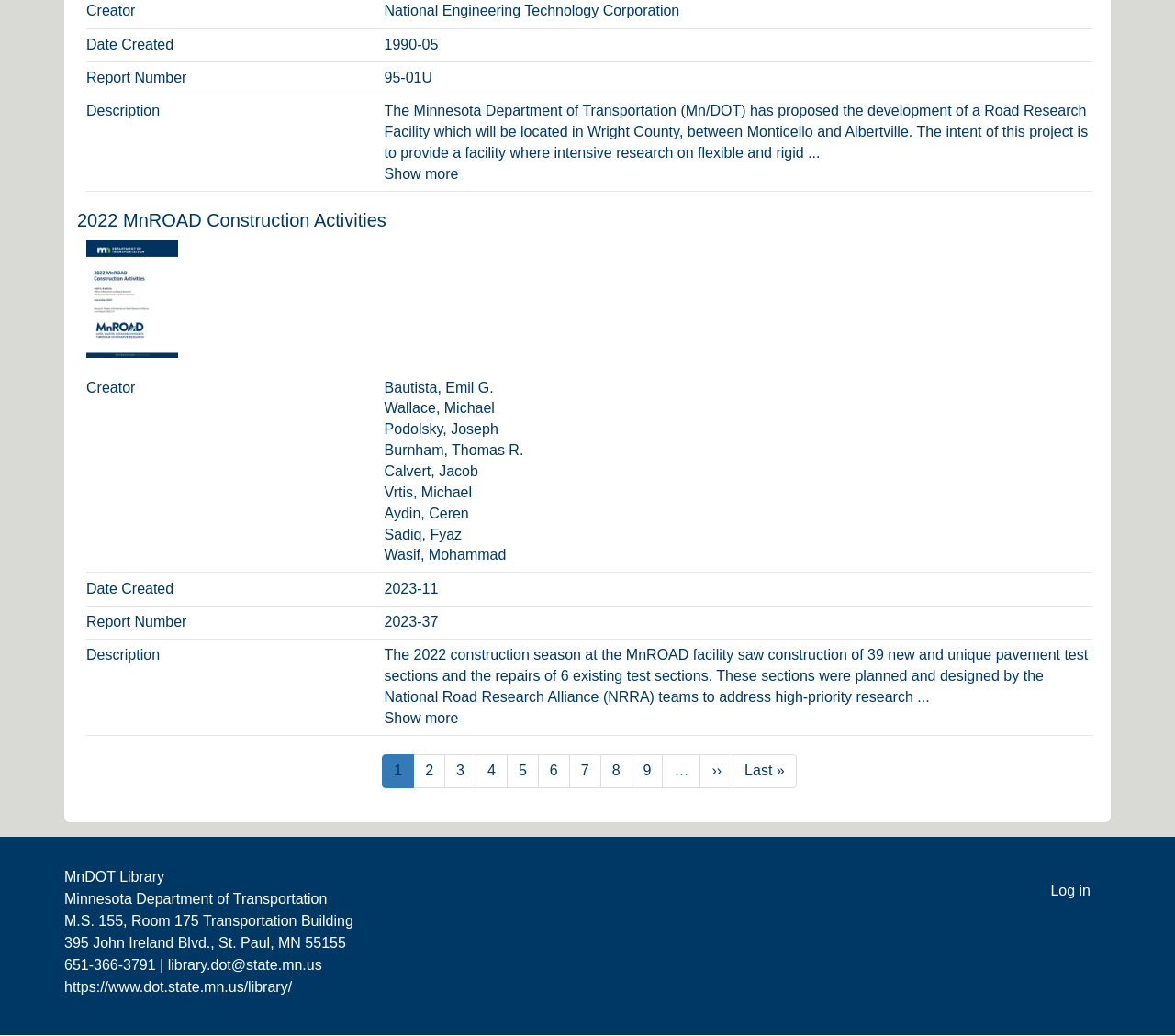Please identify the bounding box coordinates of the element that needs to be clicked to execute the following command: "Click on 'Show more'". Provide the bounding box using four float numbers between 0 and 1, formatted as [left, top, right, bottom].

[0.327, 0.16, 0.39, 0.175]